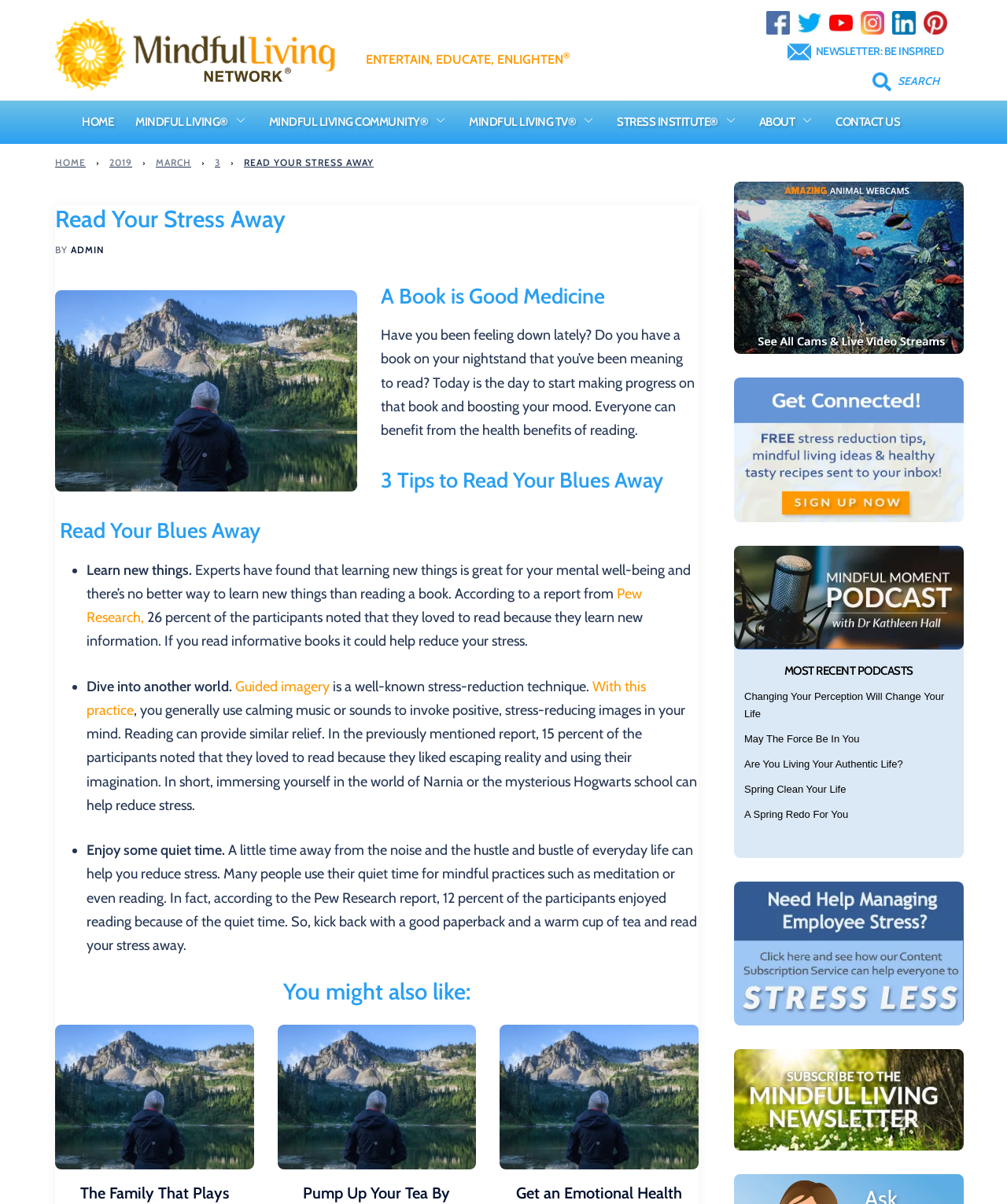Please respond in a single word or phrase: 
How many social media links are there?

5